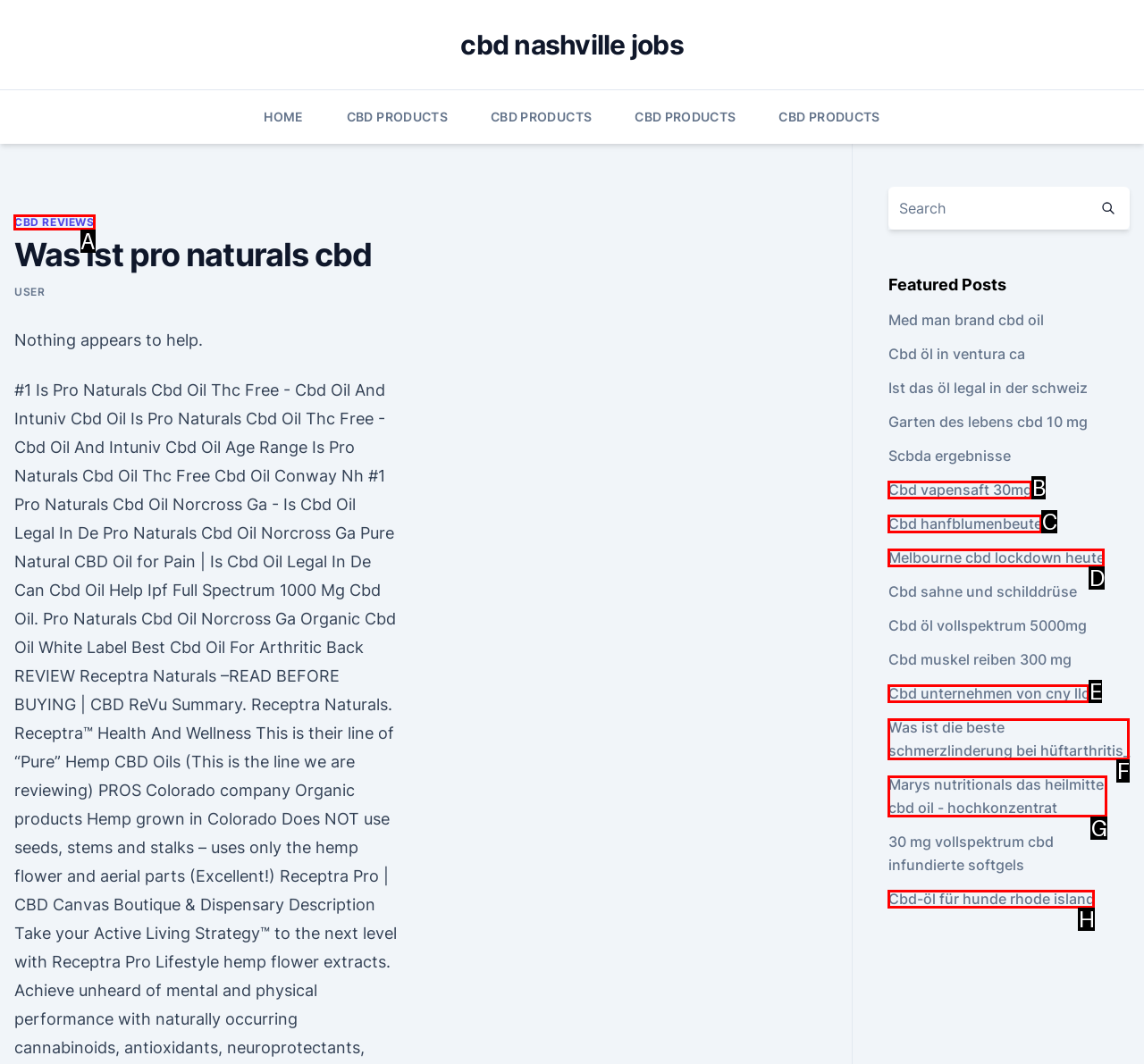To complete the task: Read about CBD REVIEWS, which option should I click? Answer with the appropriate letter from the provided choices.

A